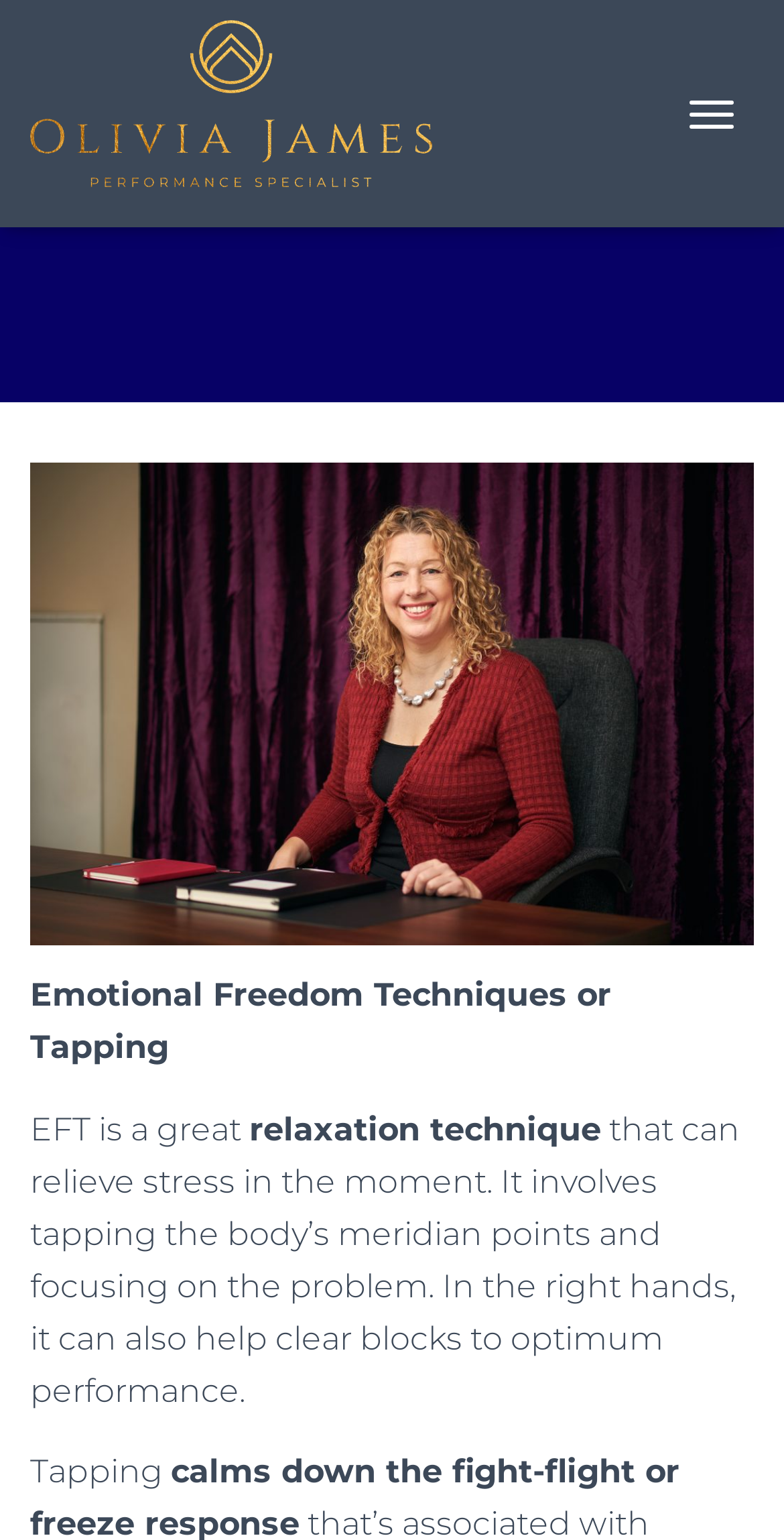What is the purpose of EFT?
Look at the screenshot and respond with a single word or phrase.

Relieve stress